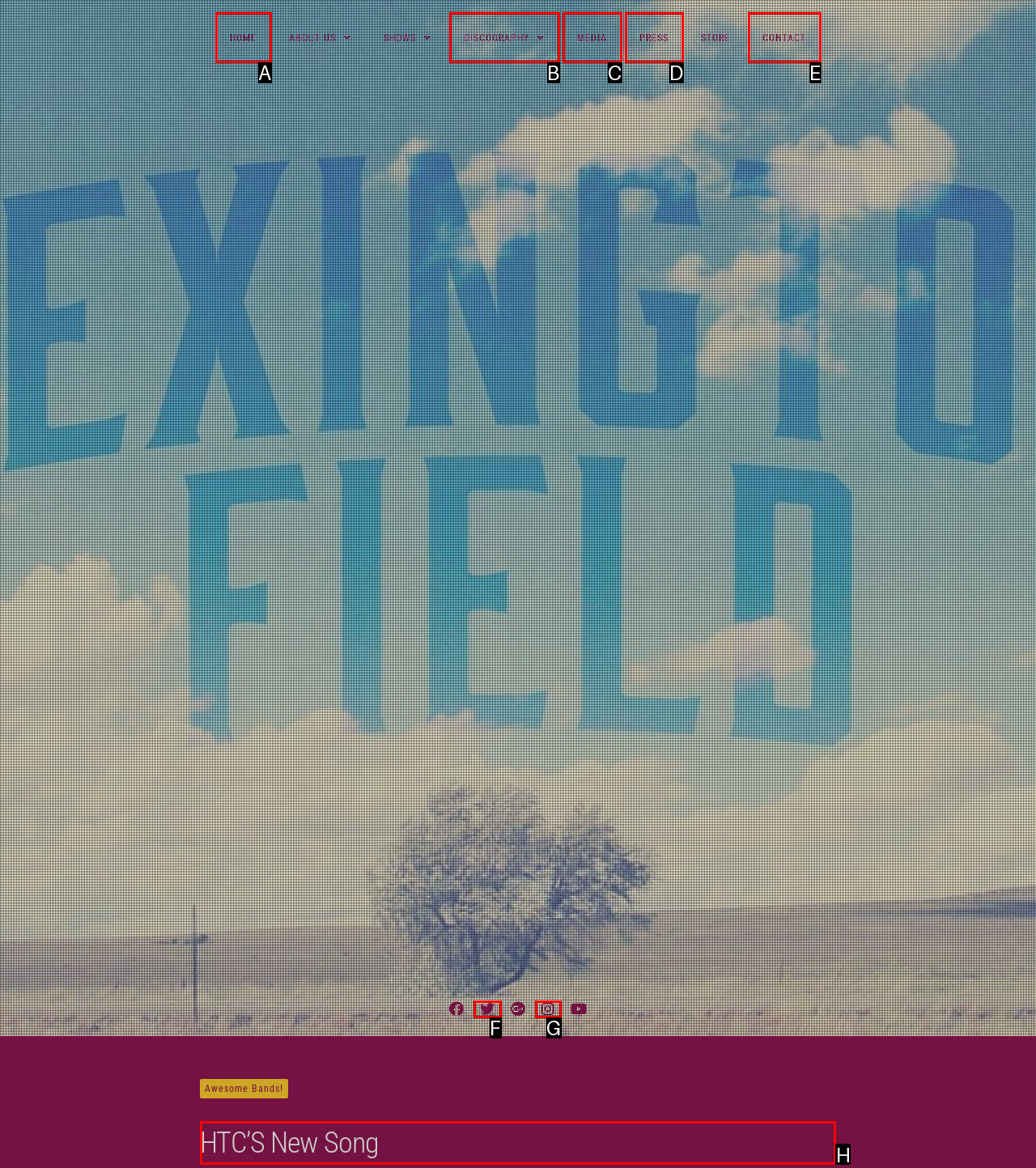Identify which HTML element to click to fulfill the following task: View HTC’S New Song. Provide your response using the letter of the correct choice.

H